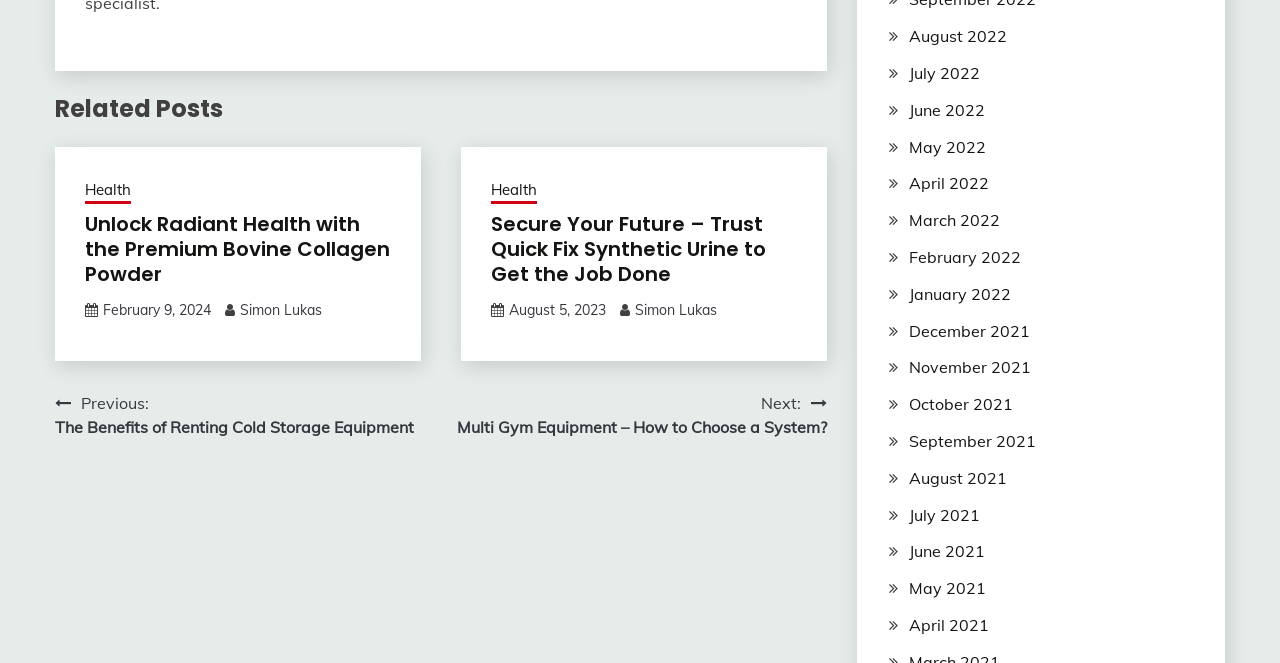Kindly determine the bounding box coordinates for the area that needs to be clicked to execute this instruction: "Navigate to the next post".

[0.357, 0.59, 0.646, 0.662]